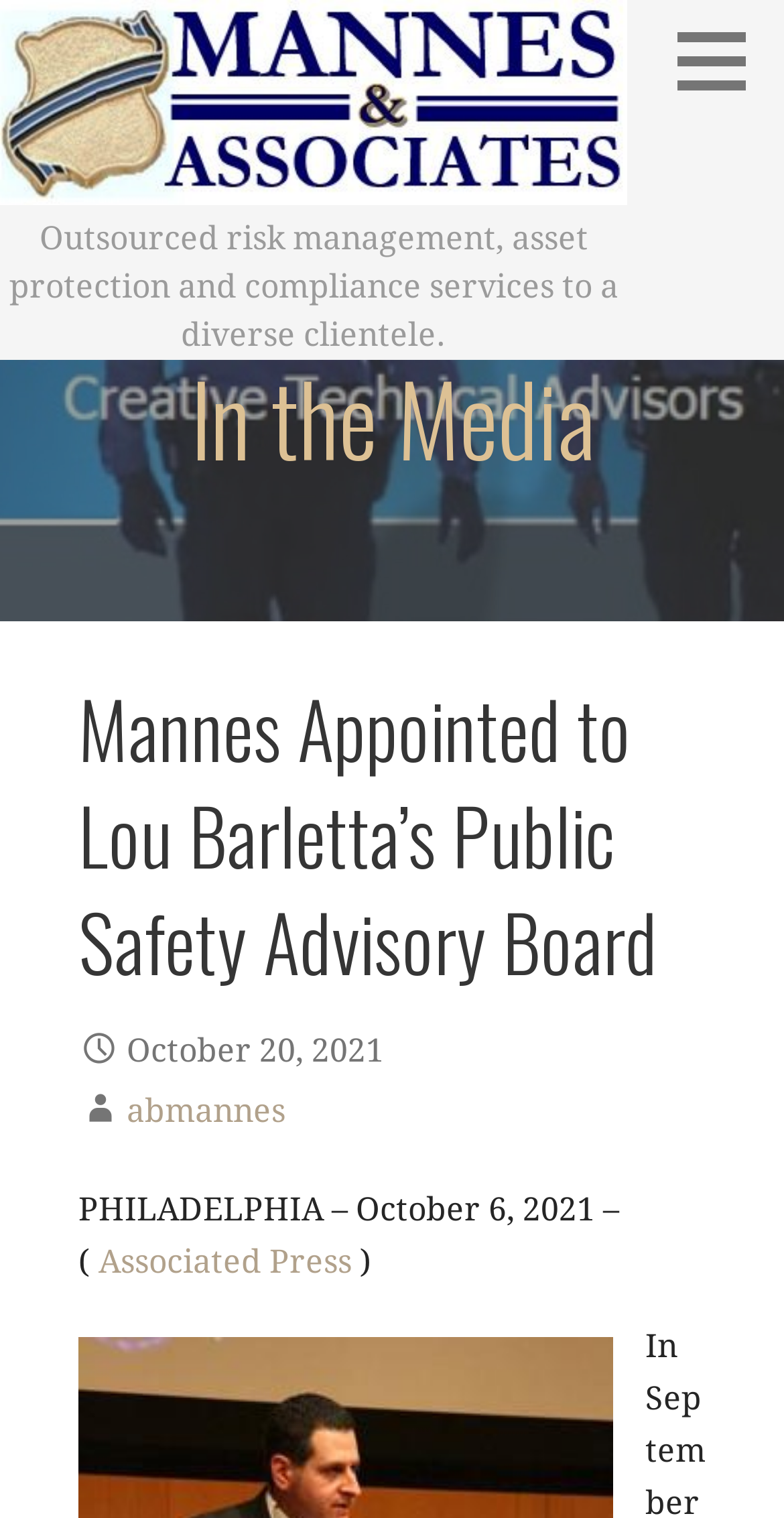What is the name of the news agency?
Provide an in-depth and detailed explanation in response to the question.

The text 'PHILADELPHIA – October 6, 2021 – ( Associated Press )' mentions the name of the news agency as Associated Press.